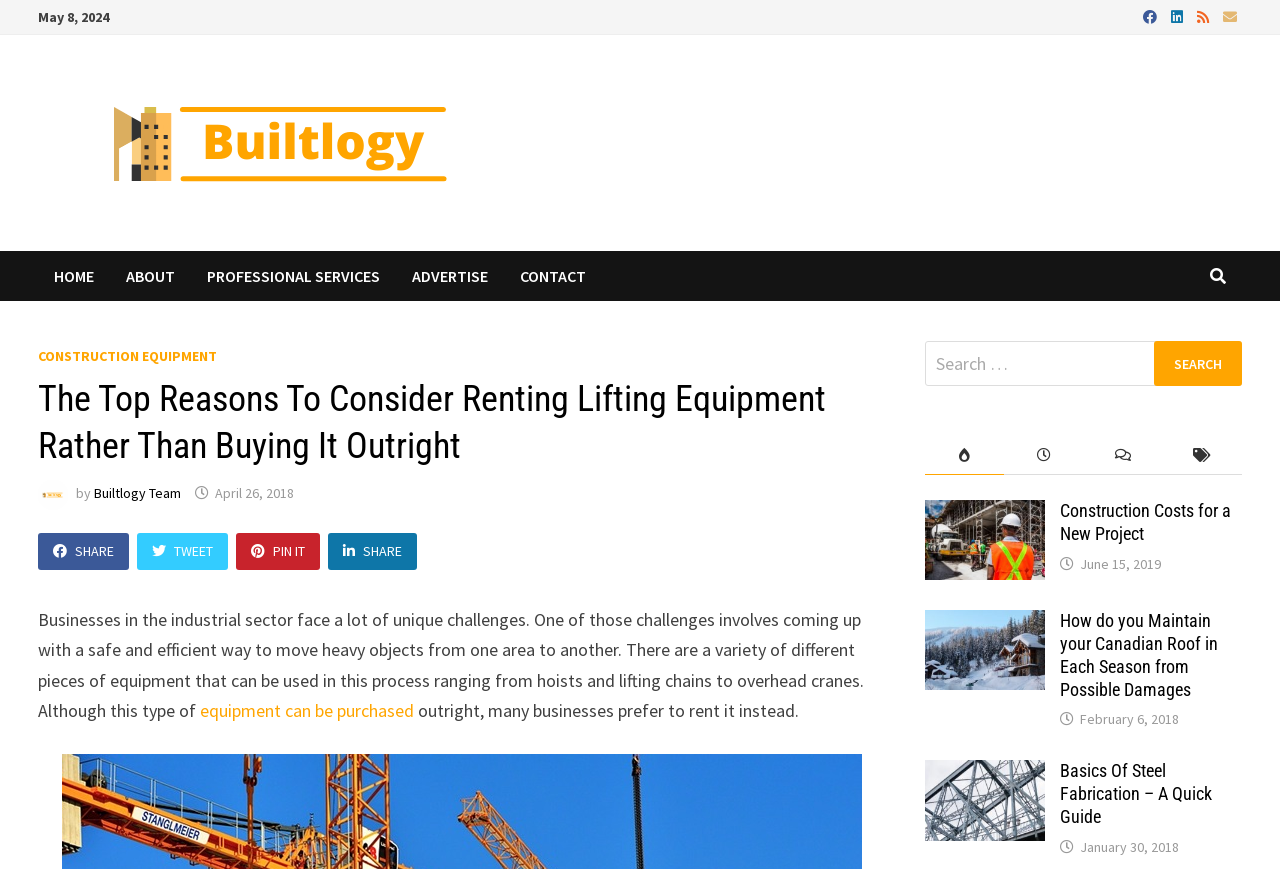What is the date of the article?
Can you give a detailed and elaborate answer to the question?

The date of the article can be found at the top of the webpage, which is 'May 8, 2024'.